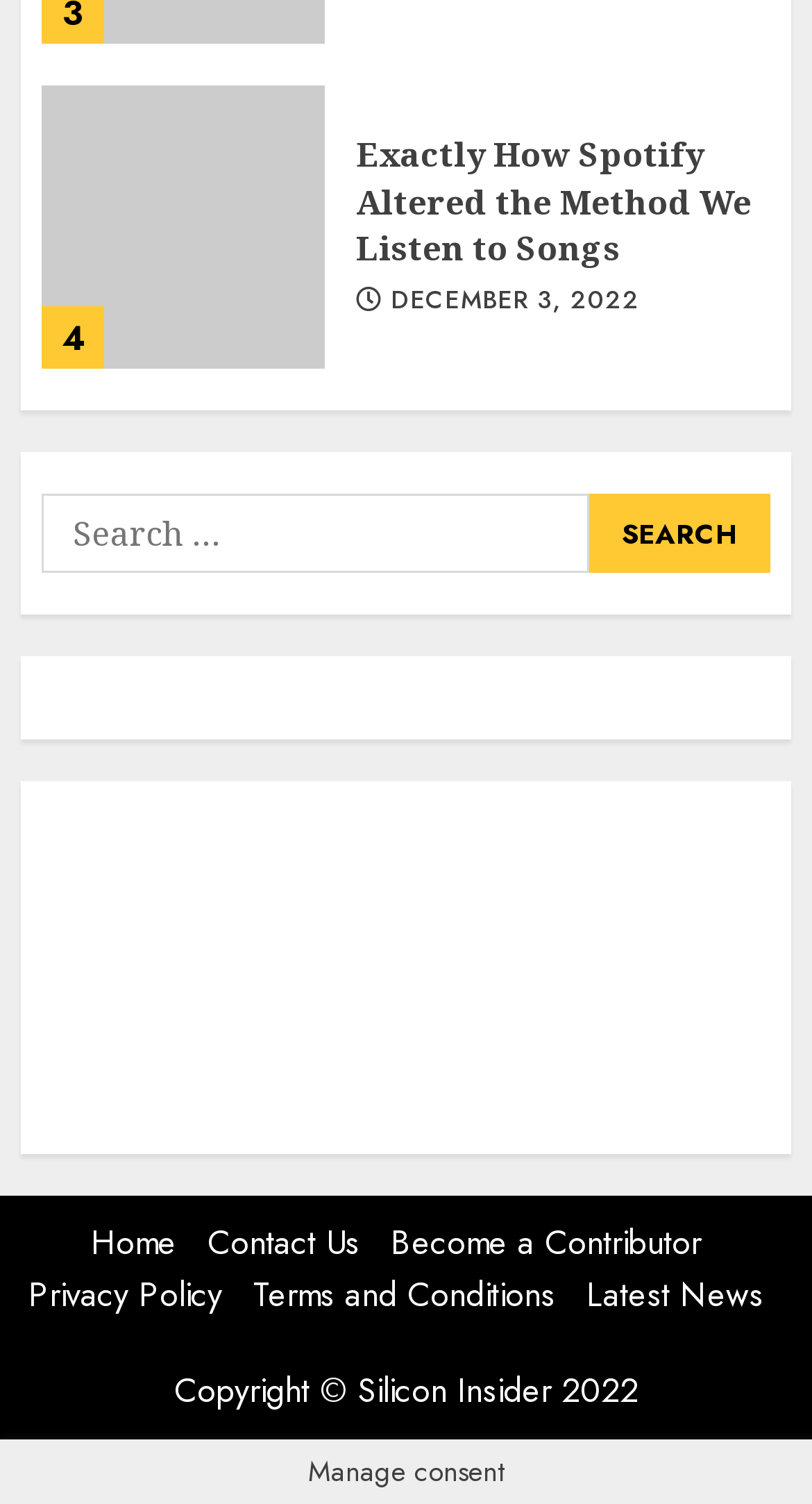Please identify the bounding box coordinates of the clickable element to fulfill the following instruction: "Search for something". The coordinates should be four float numbers between 0 and 1, i.e., [left, top, right, bottom].

[0.051, 0.328, 0.724, 0.381]